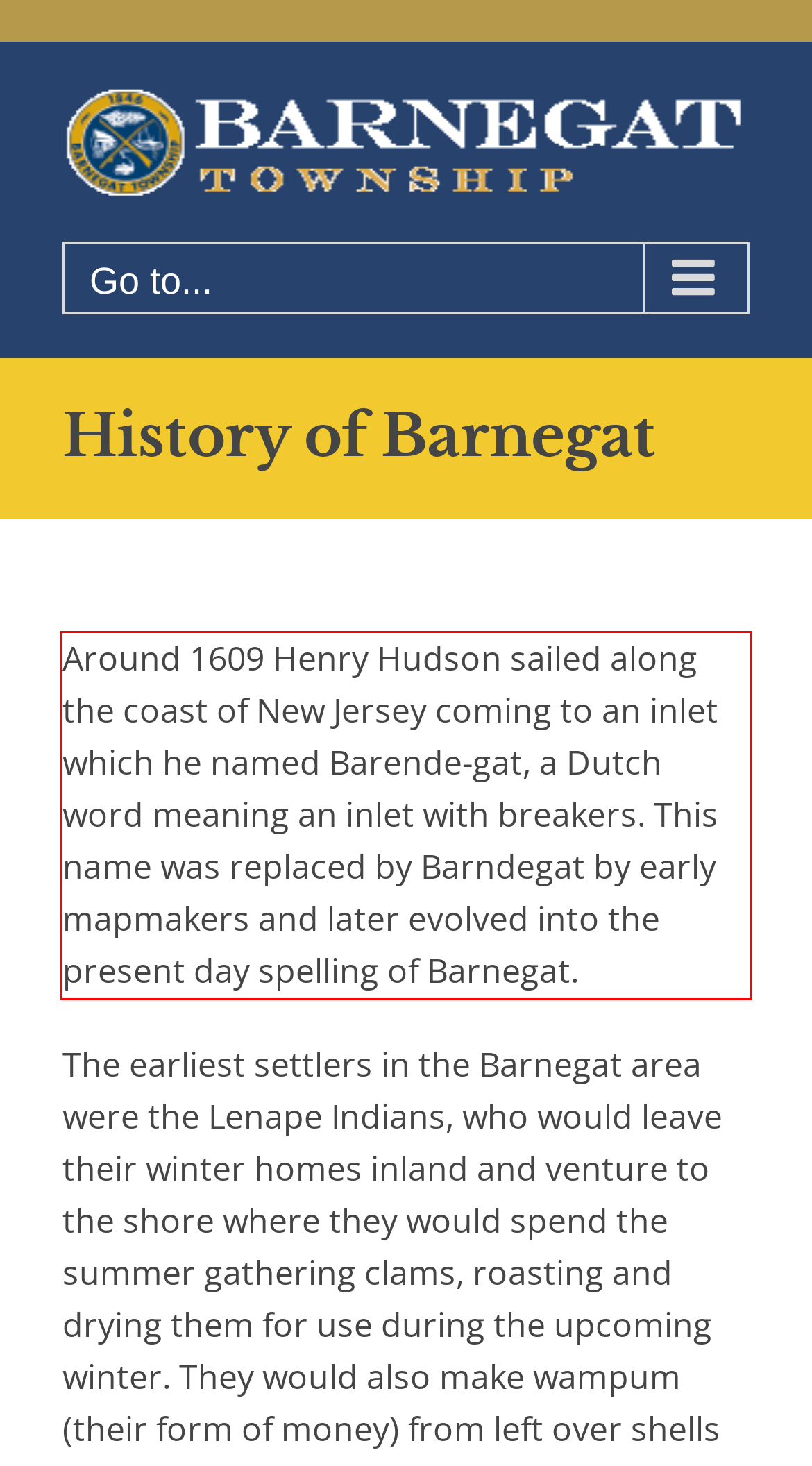Given the screenshot of a webpage, identify the red rectangle bounding box and recognize the text content inside it, generating the extracted text.

Around 1609 Henry Hudson sailed along the coast of New Jersey coming to an inlet which he named Barende-gat, a Dutch word meaning an inlet with breakers. This name was replaced by Barndegat by early mapmakers and later evolved into the present day spelling of Barnegat.